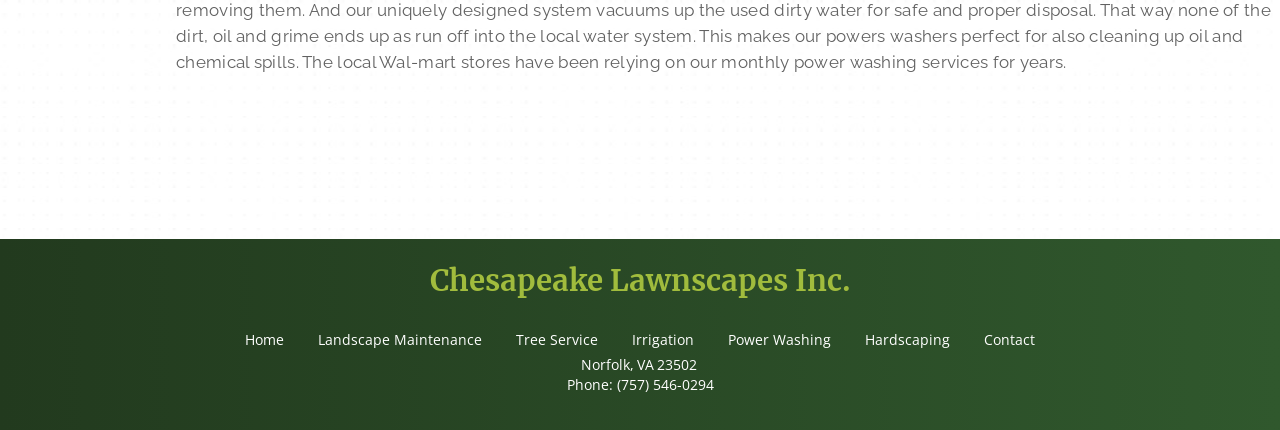In which city is Chesapeake Lawnscapes Inc. located?
Relying on the image, give a concise answer in one word or a brief phrase.

Norfolk